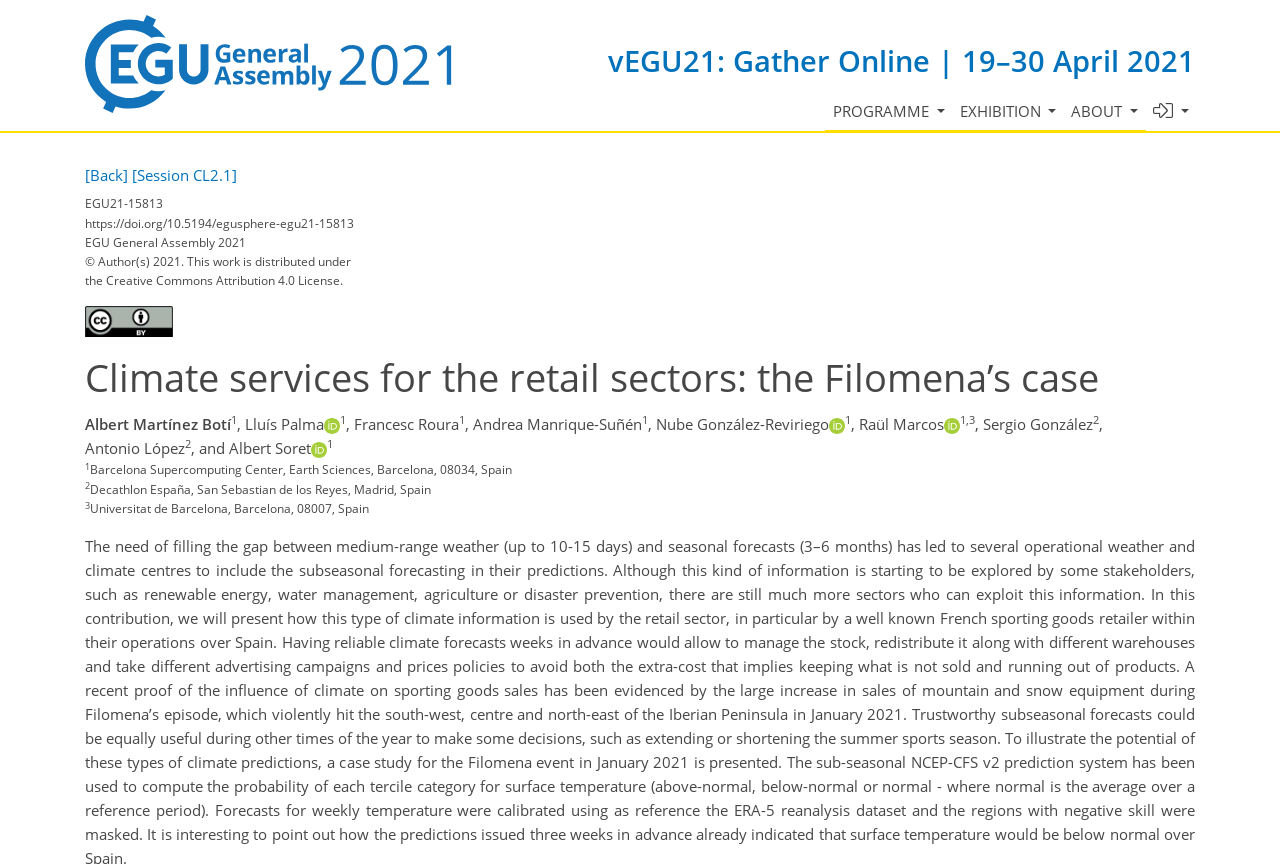Provide a brief response to the question below using one word or phrase:
What is the topic of the session?

Climate services for the retail sectors